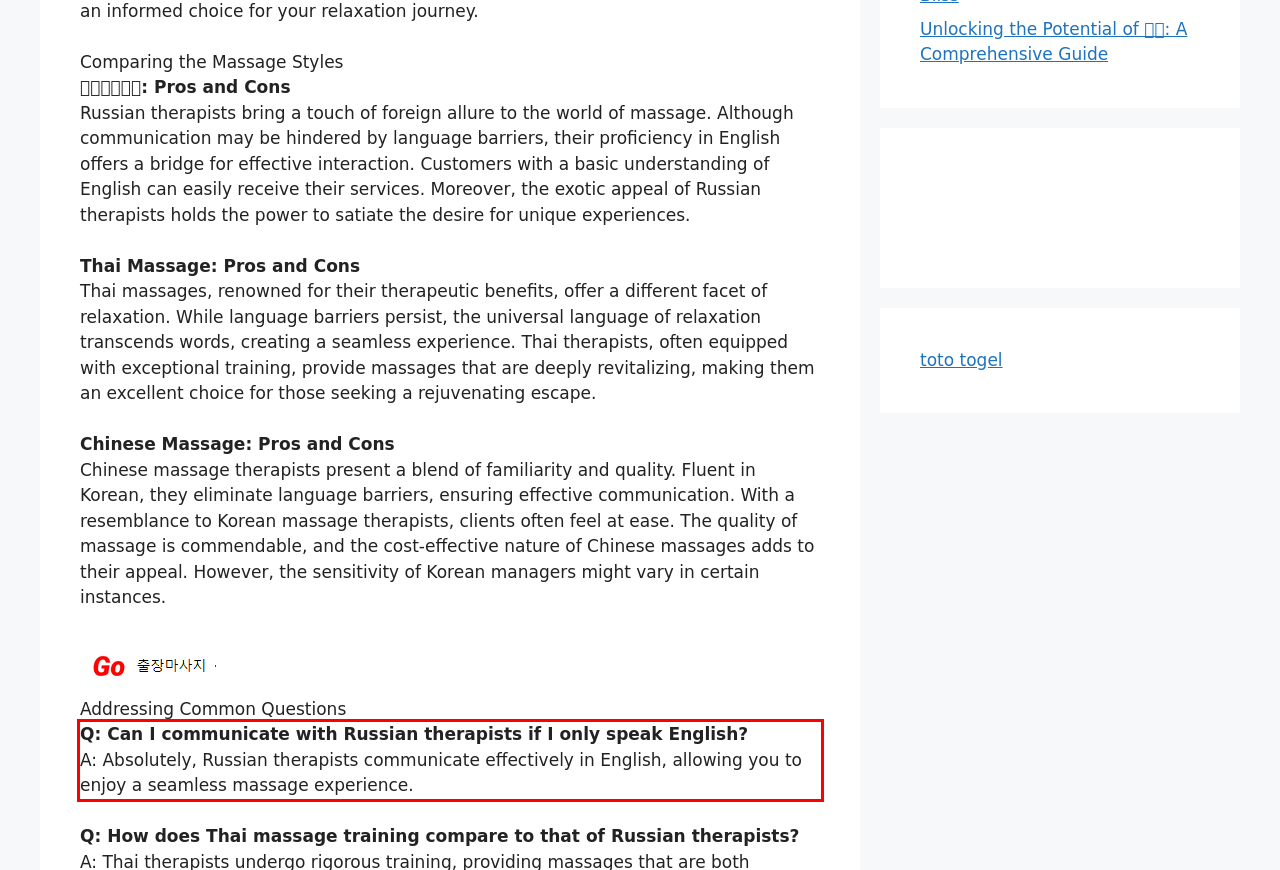Analyze the screenshot of the webpage and extract the text from the UI element that is inside the red bounding box.

Q: Can I communicate with Russian therapists if I only speak English? A: Absolutely, Russian therapists communicate effectively in English, allowing you to enjoy a seamless massage experience.